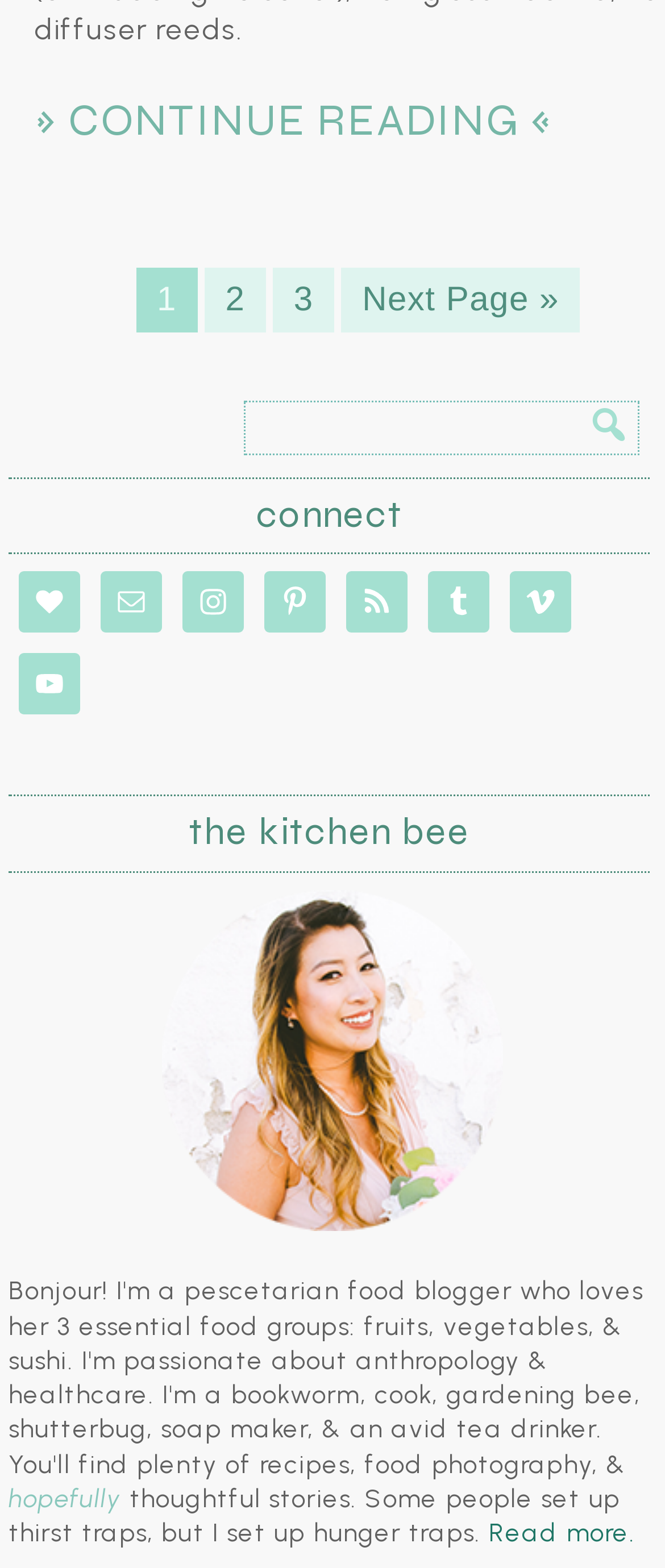Please provide the bounding box coordinates in the format (top-left x, top-left y, bottom-right x, bottom-right y). Remember, all values are floating point numbers between 0 and 1. What is the bounding box coordinate of the region described as: Go to page 1

[0.205, 0.17, 0.297, 0.212]